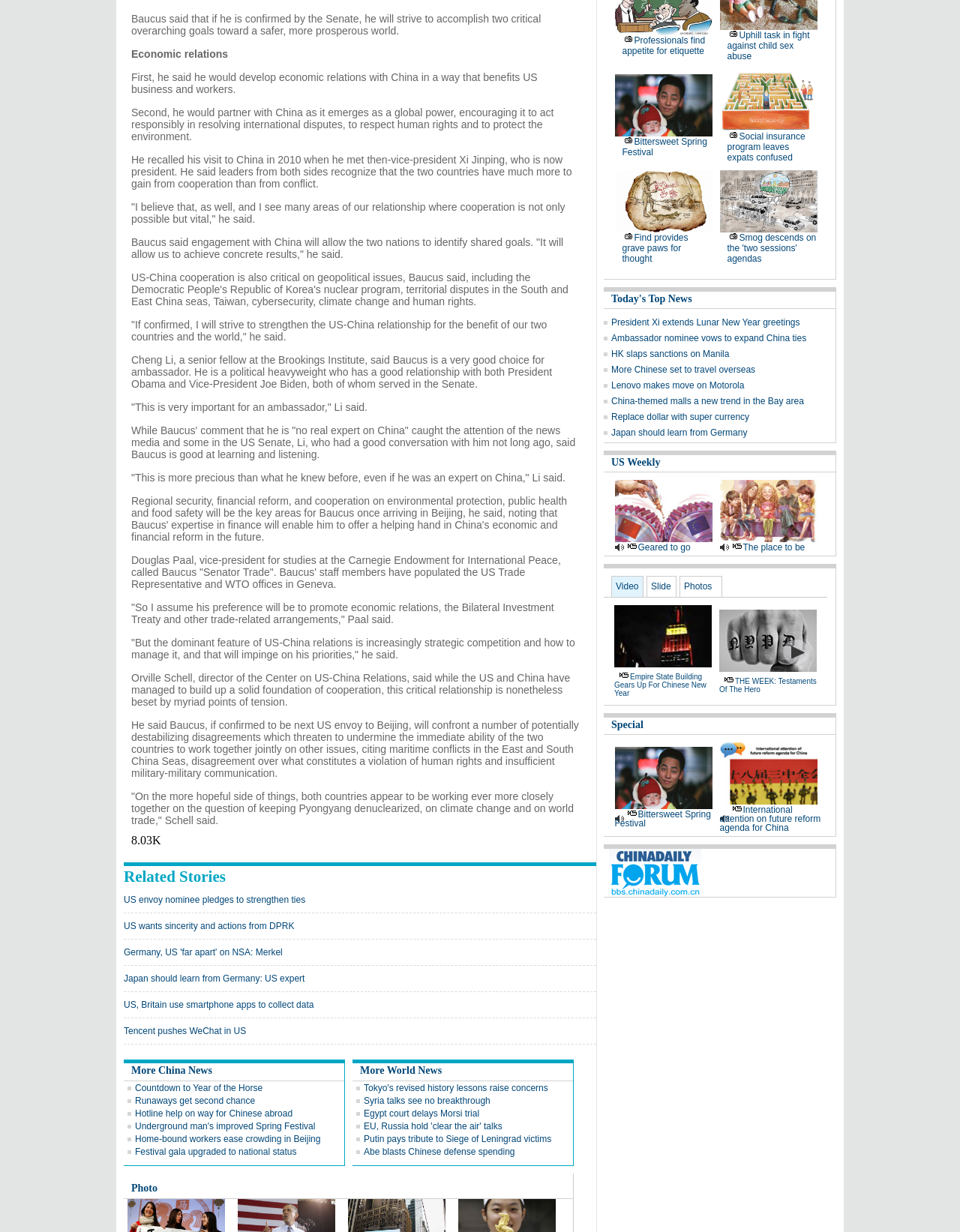Based on the element description Related Stories, identify the bounding box of the UI element in the given webpage screenshot. The coordinates should be in the format (top-left x, top-left y, bottom-right x, bottom-right y) and must be between 0 and 1.

[0.129, 0.704, 0.235, 0.719]